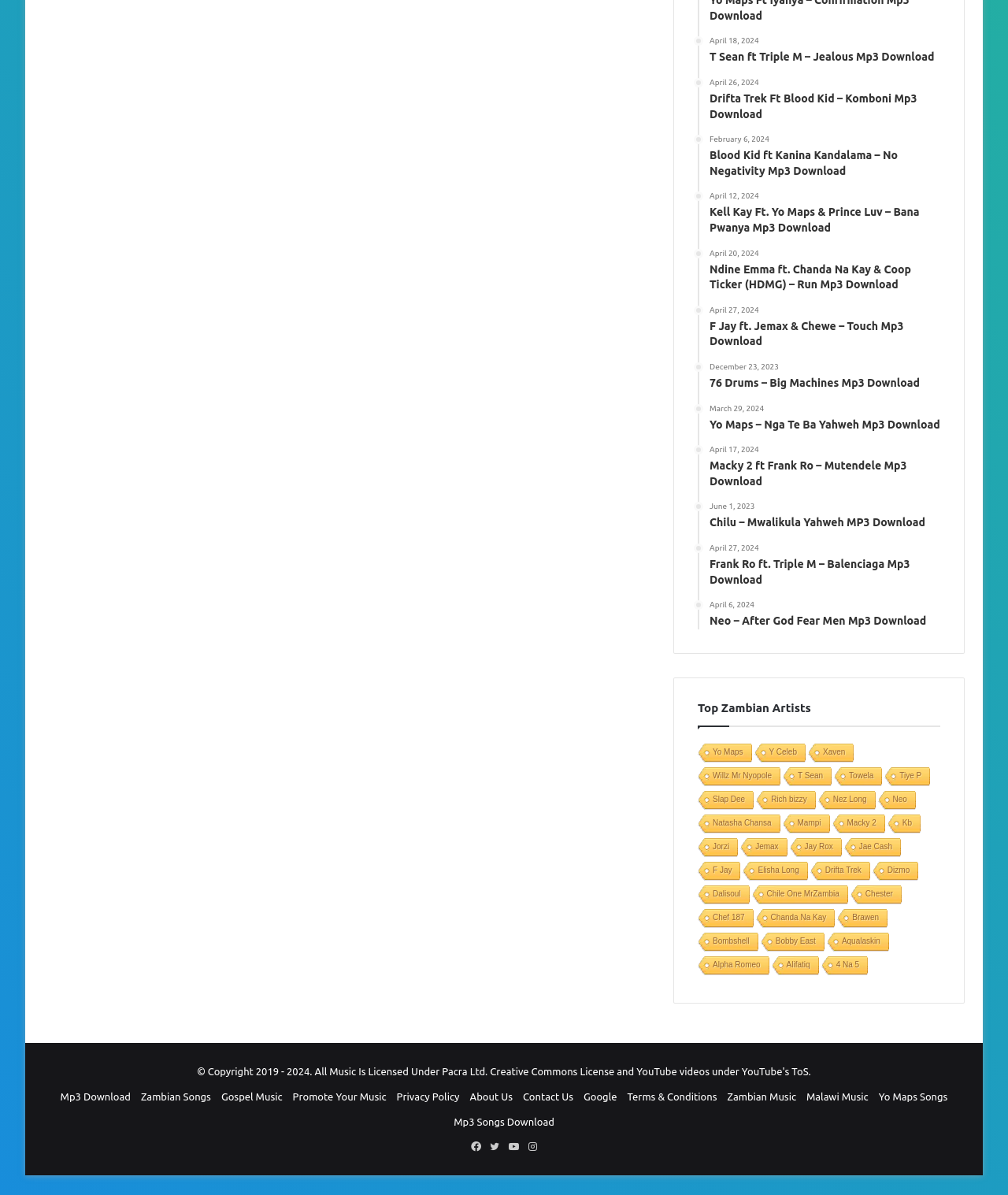What is the category of the song 'T Sean ft Triple M – Jealous Mp3 Download'?
Based on the screenshot, provide your answer in one word or phrase.

Zambian song